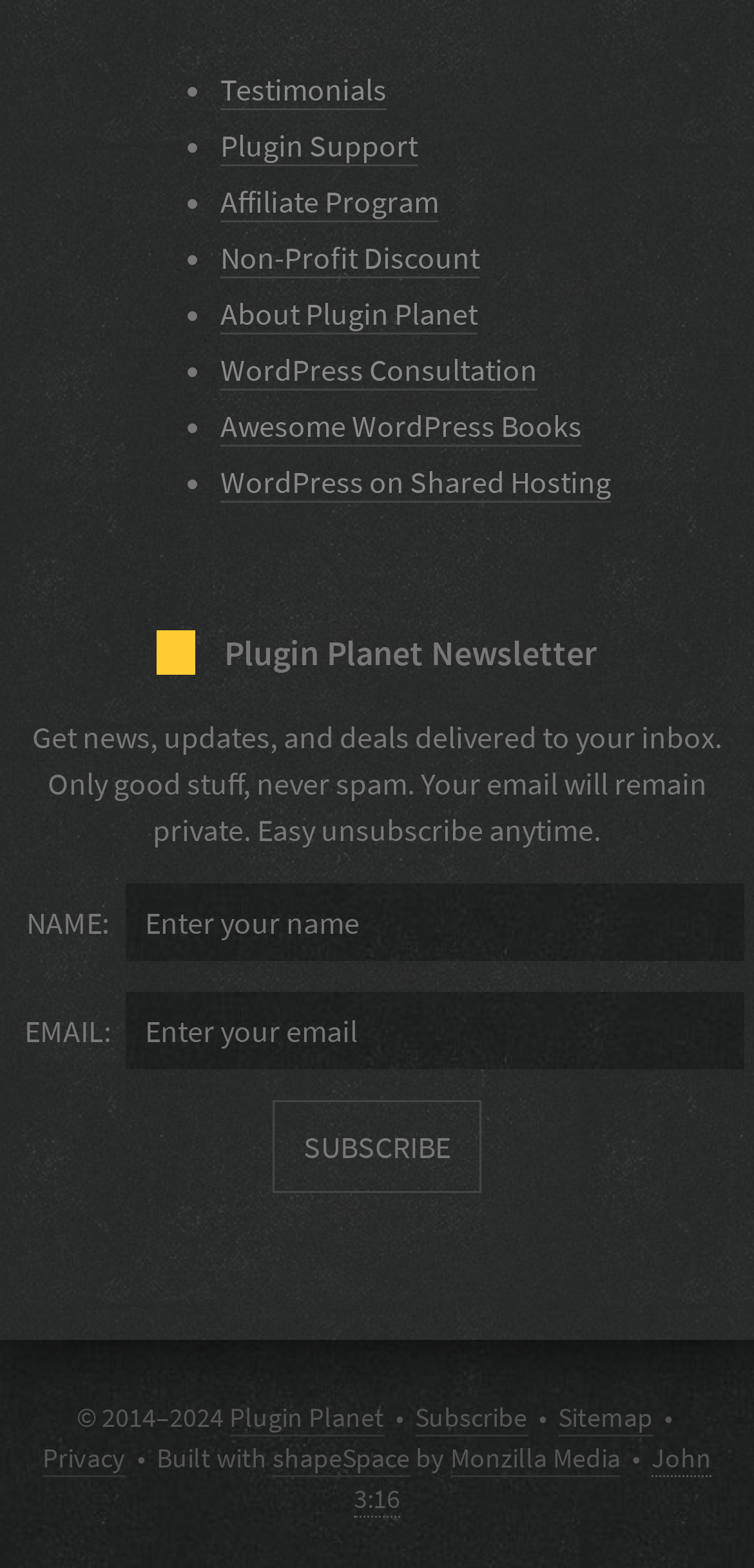Determine the bounding box coordinates of the element's region needed to click to follow the instruction: "Click on Plugin Planet". Provide these coordinates as four float numbers between 0 and 1, formatted as [left, top, right, bottom].

[0.304, 0.893, 0.509, 0.916]